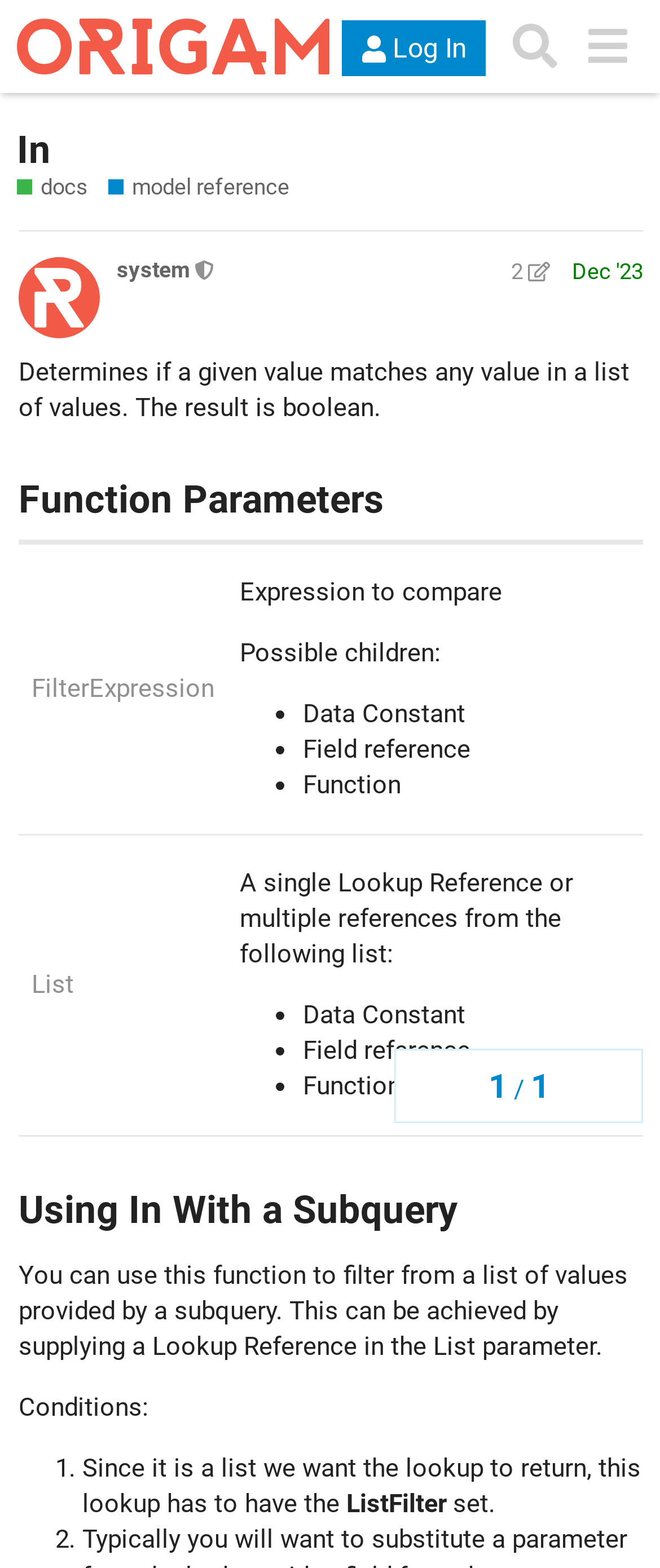Please identify the bounding box coordinates of the region to click in order to complete the given instruction: "View post edit history". The coordinates should be four float numbers between 0 and 1, i.e., [left, top, right, bottom].

[0.759, 0.165, 0.85, 0.182]